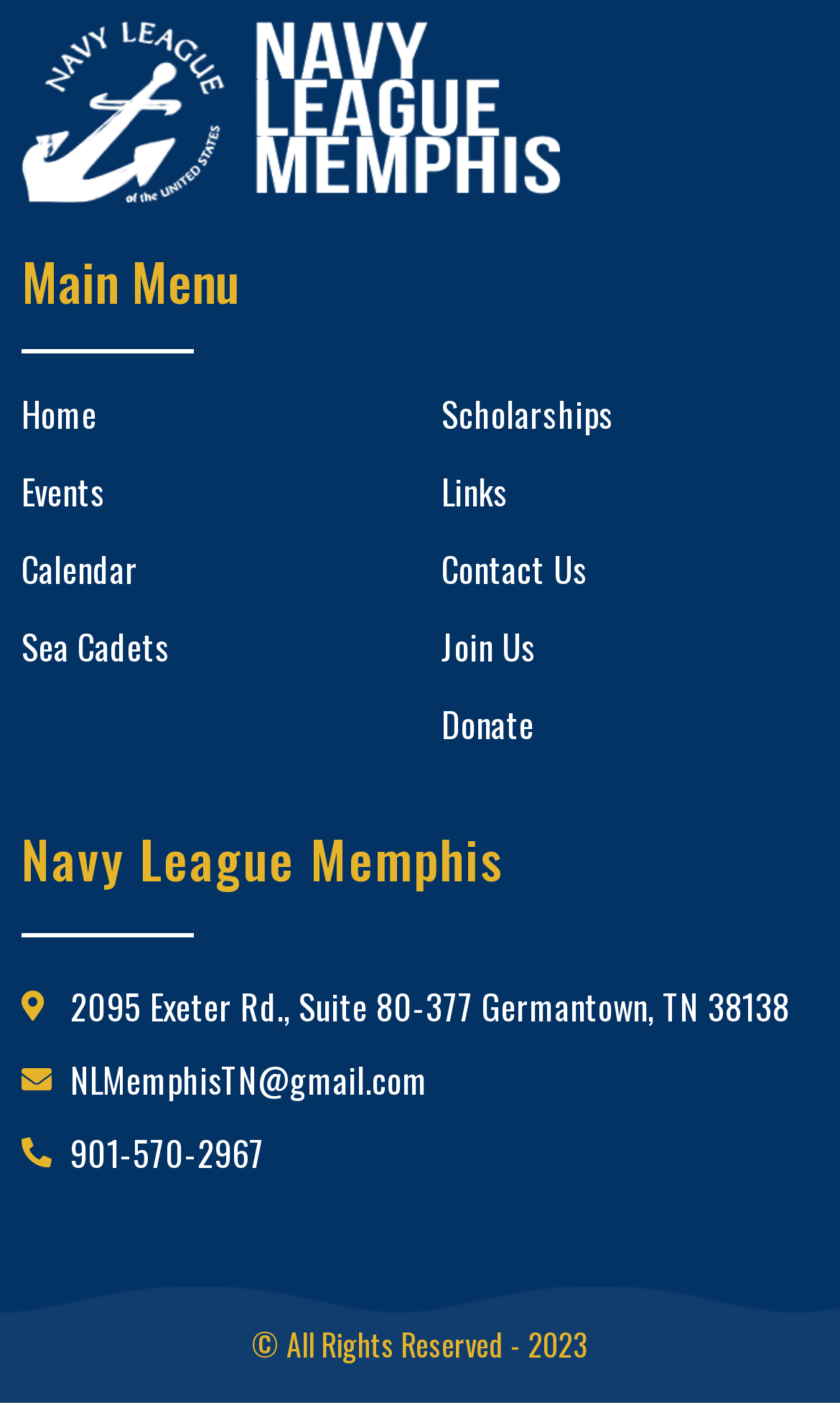Answer in one word or a short phrase: 
What is the address of Navy League Memphis?

2095 Exeter Rd., Suite 80-377 Germantown, TN 38138